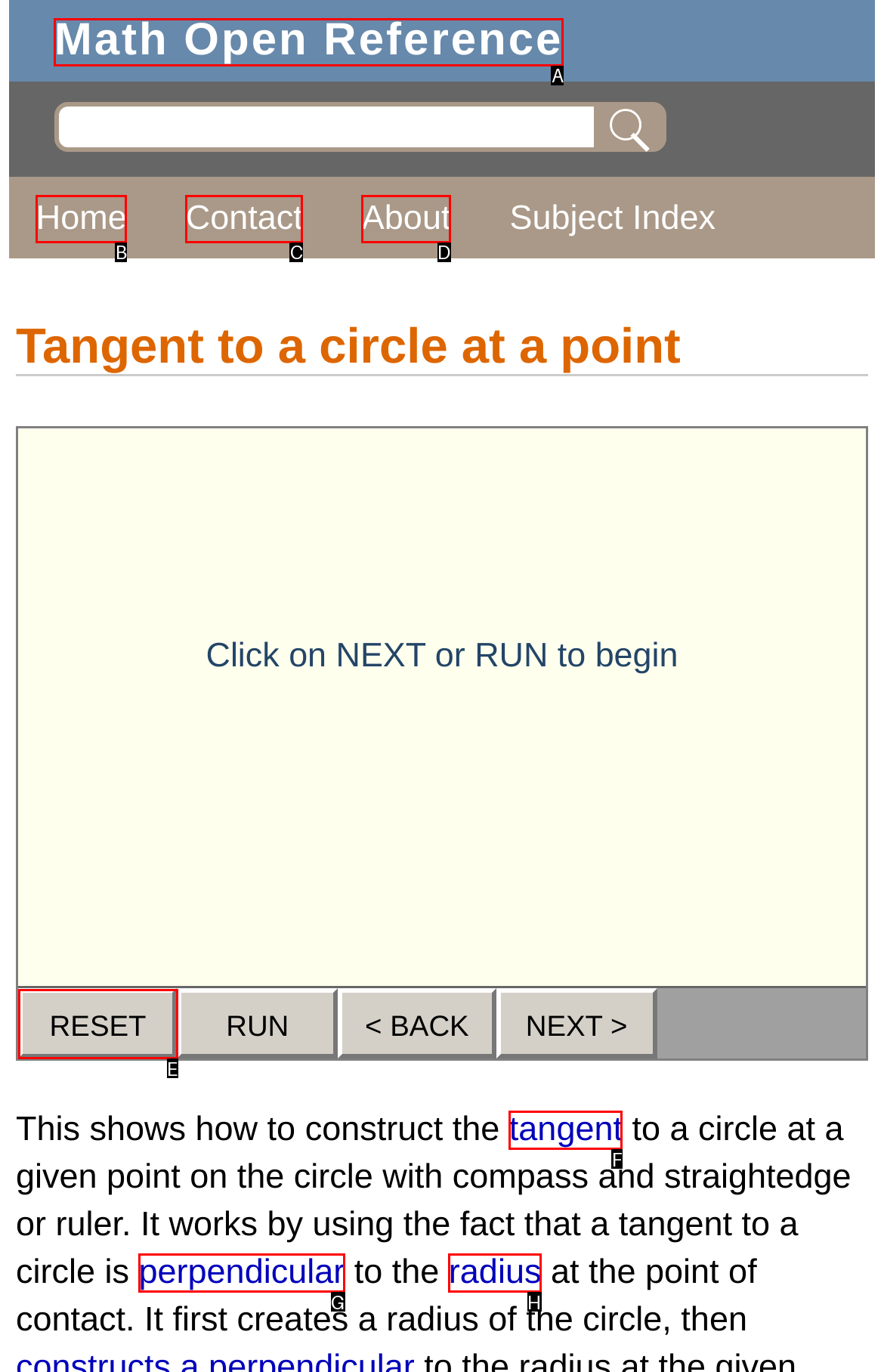Indicate the HTML element to be clicked to accomplish this task: Reset the applet to its initial state Respond using the letter of the correct option.

E